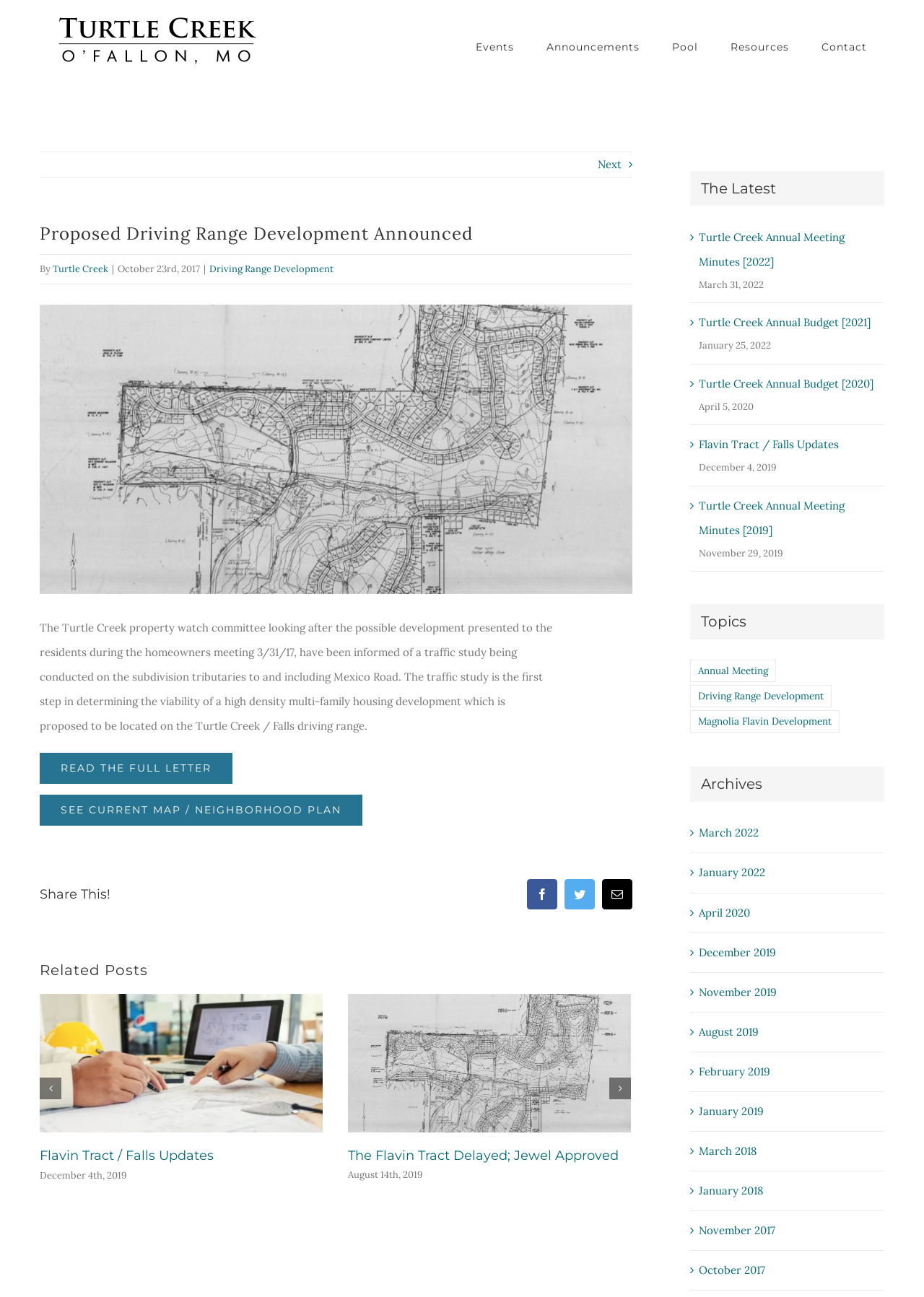Please mark the clickable region by giving the bounding box coordinates needed to complete this instruction: "See the current map or neighborhood plan".

[0.043, 0.613, 0.392, 0.637]